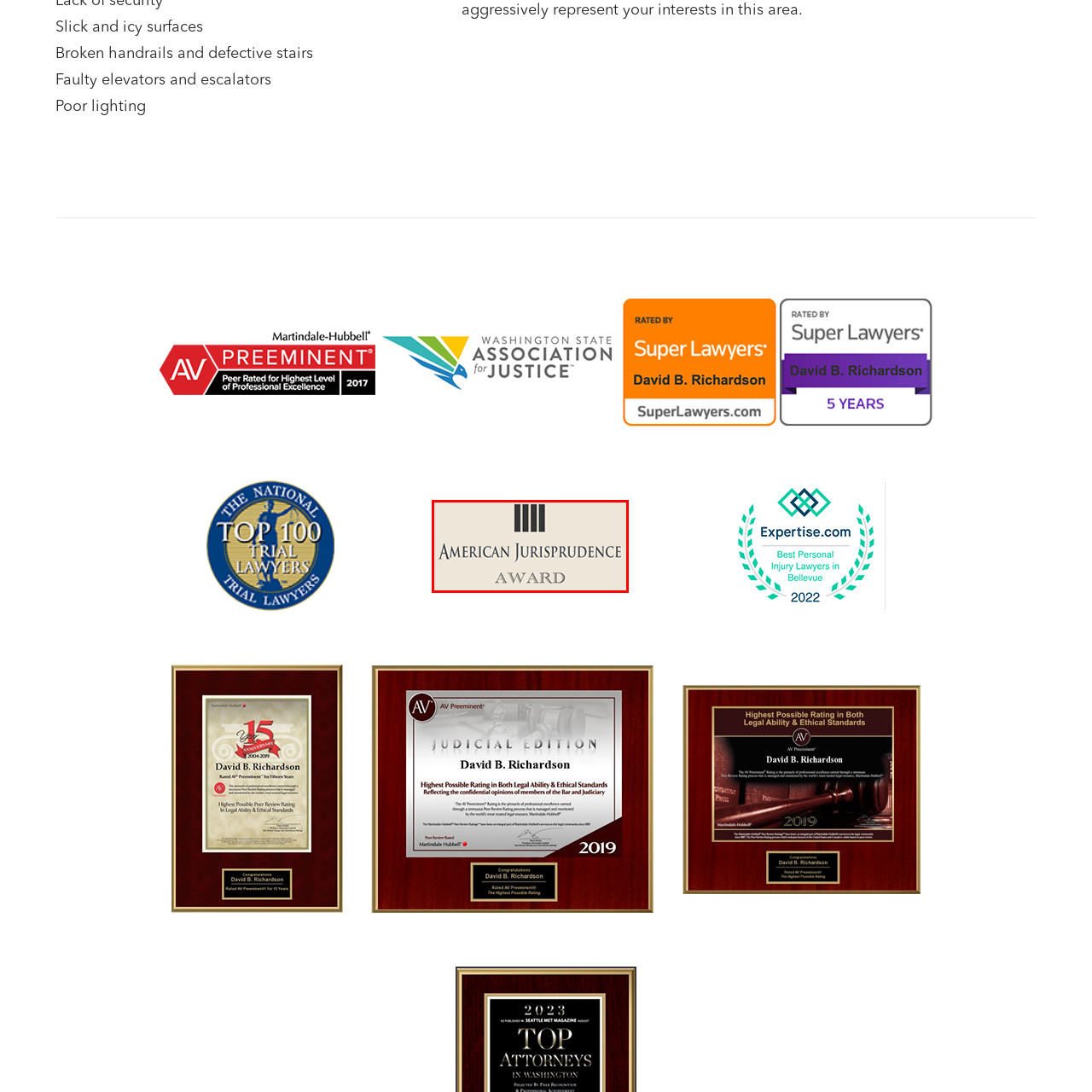Focus on the part of the image that is marked with a yellow outline and respond in detail to the following inquiry based on what you observe: 
How many vertical black bars are at the top?

According to the caption, there are three vertical black bars at the top of the image, which add a modern touch and symbolize achievement and distinction in the realm of jurisprudence.